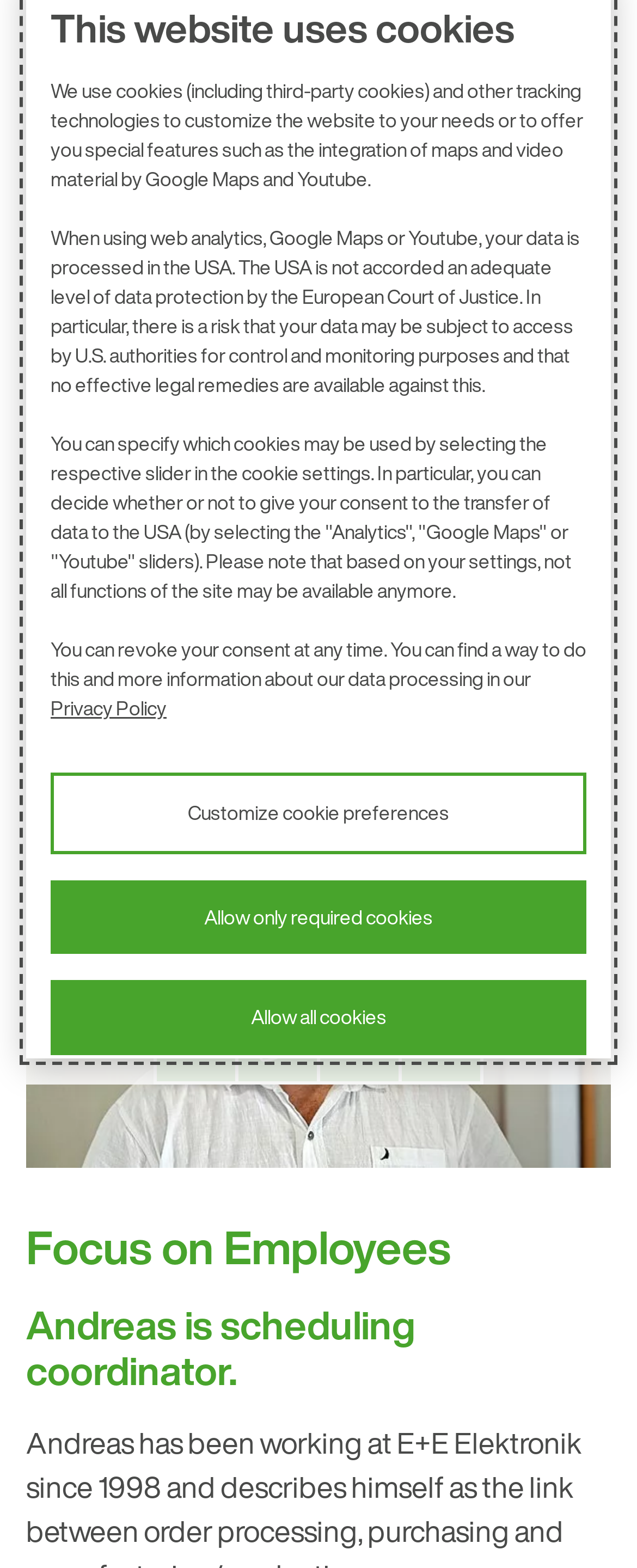Can you look at the image and give a comprehensive answer to the question:
How many buttons are there in the navigation section?

I found the number of buttons by looking at the navigation section on the webpage, which contains buttons labeled 'News', 'Locations & Distributors', 'Call us', 'Contact Form', and 'Consent Chat'.